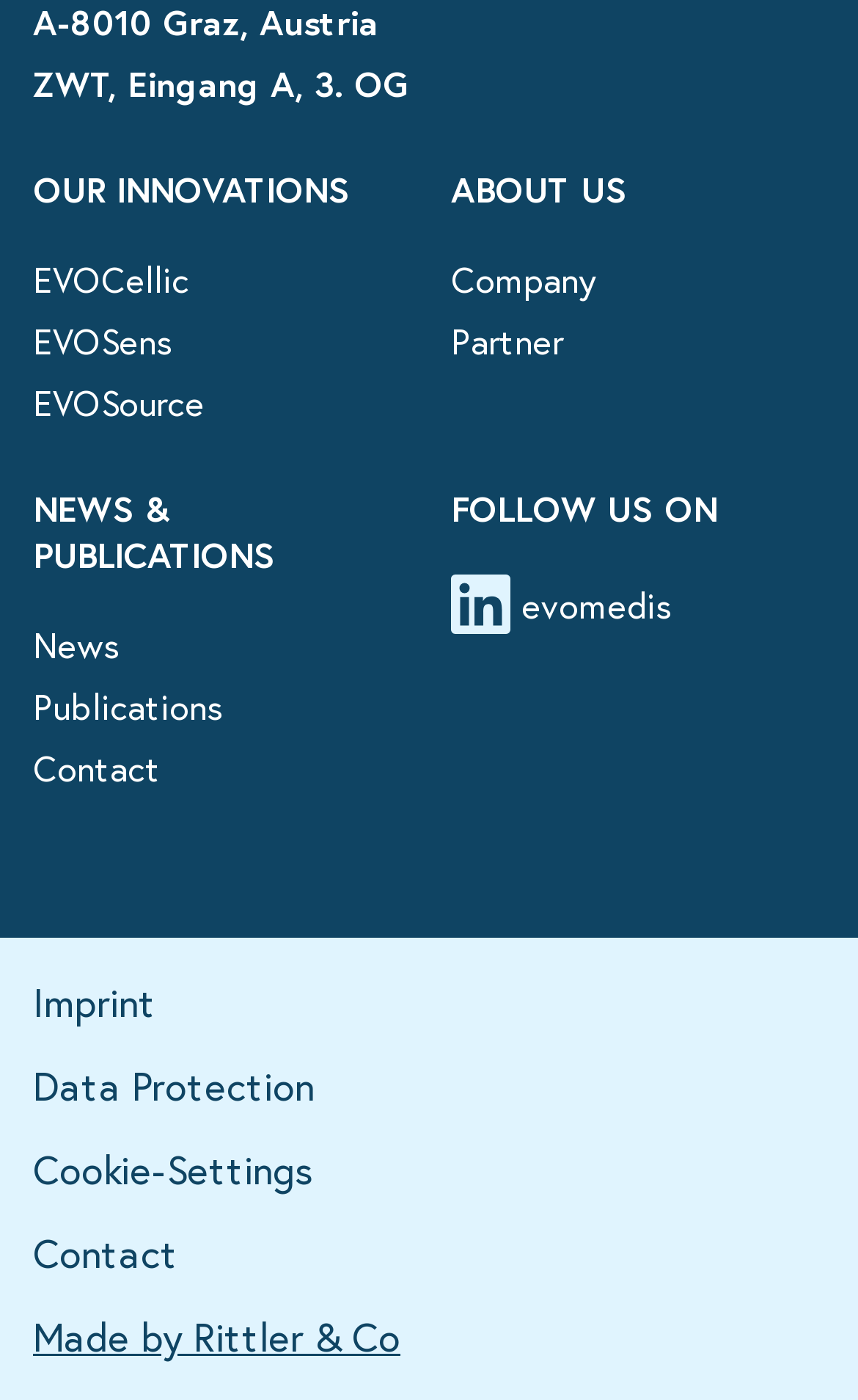Identify the bounding box coordinates of the clickable section necessary to follow the following instruction: "Contact us". The coordinates should be presented as four float numbers from 0 to 1, i.e., [left, top, right, bottom].

None